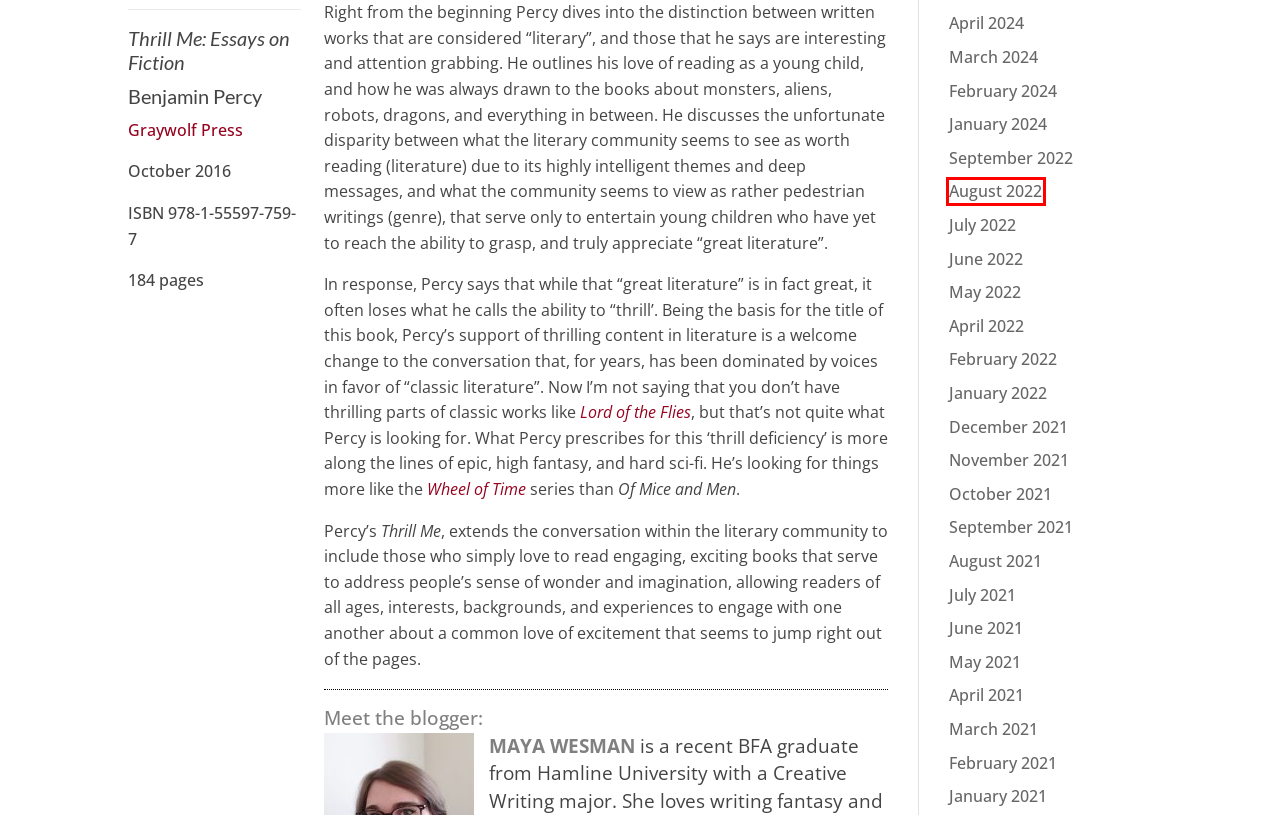You have a screenshot of a webpage with a red bounding box around an element. Select the webpage description that best matches the new webpage after clicking the element within the red bounding box. Here are the descriptions:
A. August 2022 - Runestone Journal
B. January 2021 - Runestone Journal
C. May 2021 - Runestone Journal
D. June 2022 - Runestone Journal
E. June 2021 - Runestone Journal
F. August 2021 - Runestone Journal
G. April 2022 - Runestone Journal
H. April 2024 - Runestone Journal

A